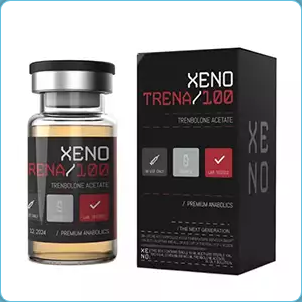Why is this product commonly sought after by athletes and bodybuilders?
Offer a detailed and full explanation in response to the question.

The caption states that the product is commonly sought after by athletes and bodybuilders looking to enhance muscle mass and performance. This suggests that the product is used to improve athletic performance and build muscle, which is a key goal for many athletes and bodybuilders.